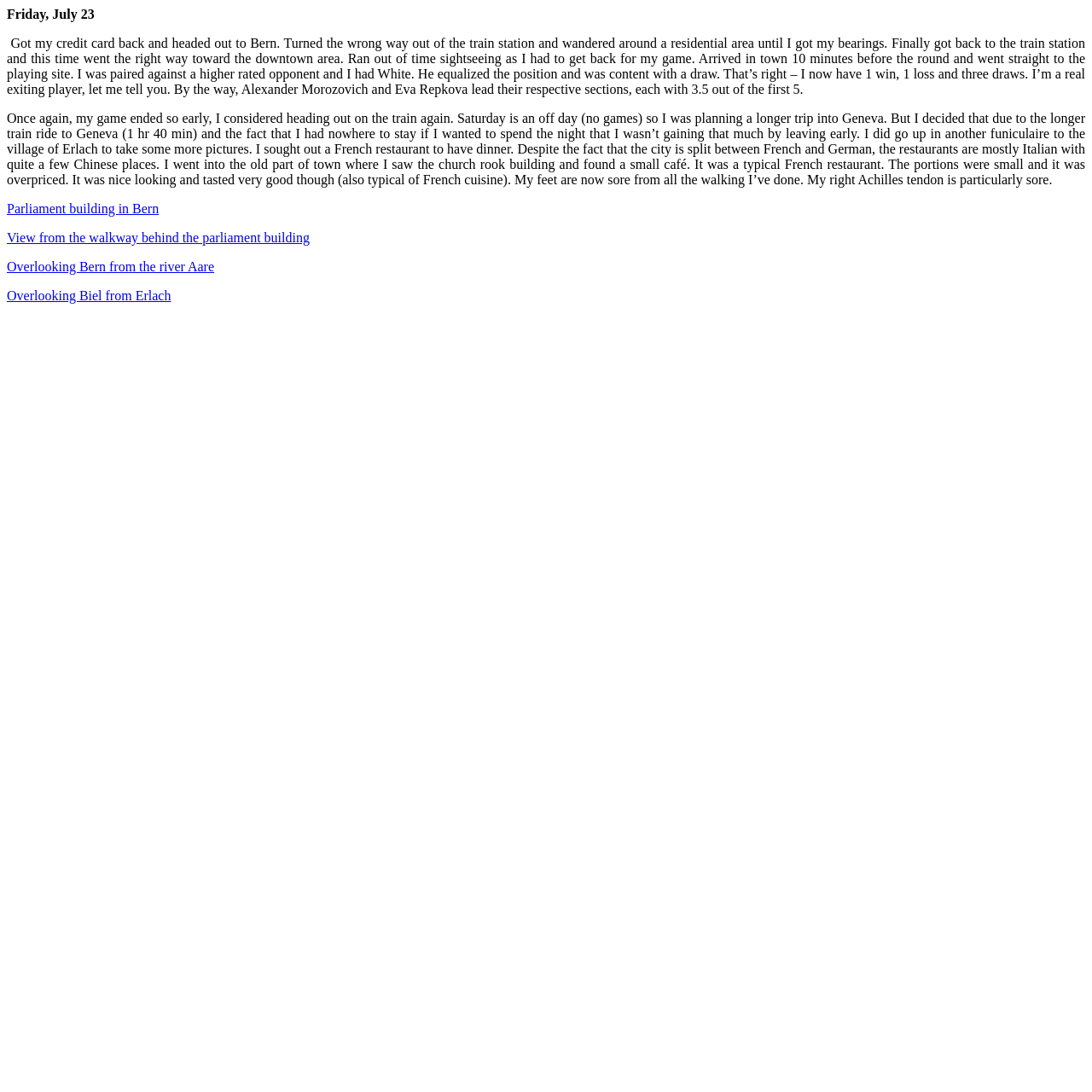What is the date mentioned in the webpage?
Relying on the image, give a concise answer in one word or a brief phrase.

Friday, July 23